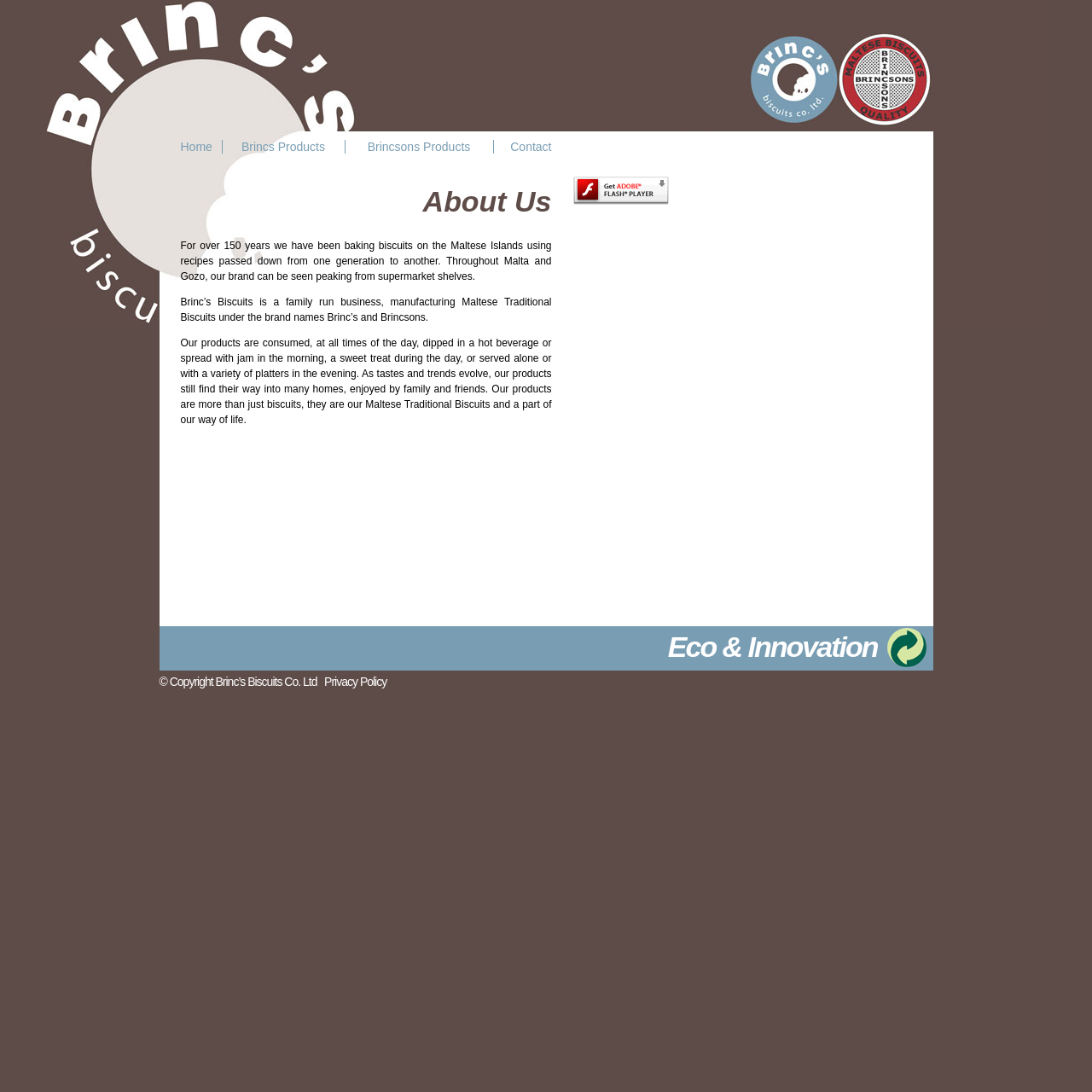What is the copyright information on the webpage?
Can you offer a detailed and complete answer to this question?

The copyright information is displayed at the bottom of the webpage, which states '© Copyright Brinc’s Biscuits Co. Ltd'.